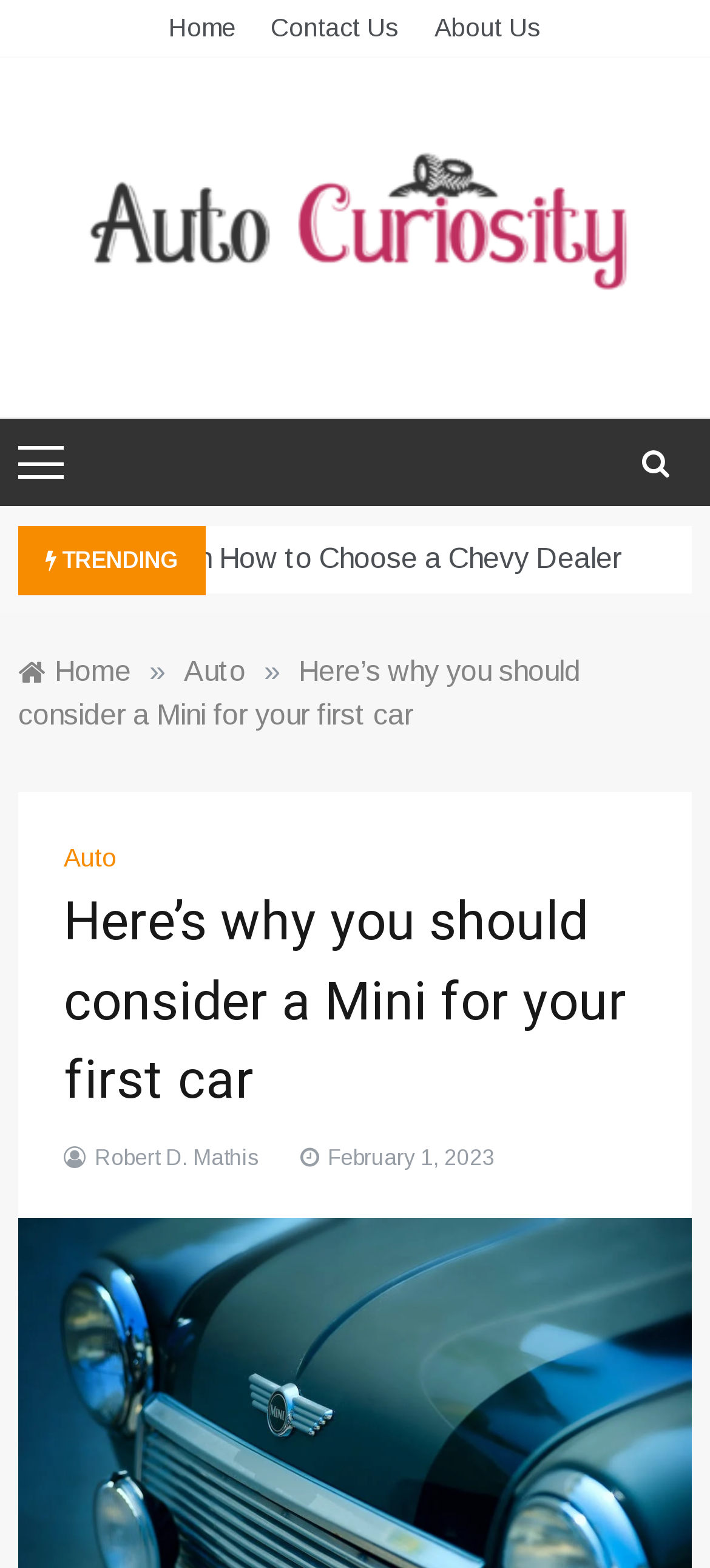Use one word or a short phrase to answer the question provided: 
How many trending sections are there?

1